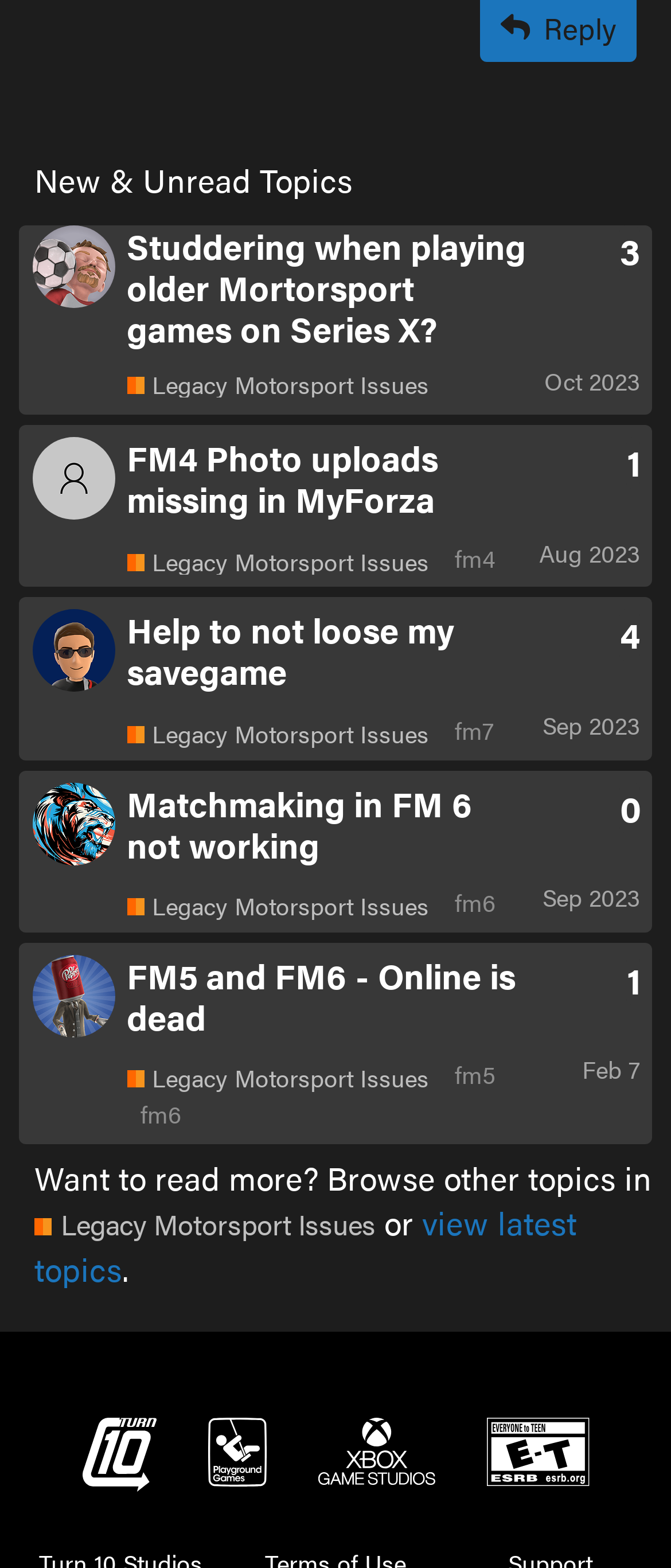Show the bounding box coordinates of the region that should be clicked to follow the instruction: "Browse topics in Legacy Motorsport Issues."

[0.051, 0.769, 0.56, 0.794]